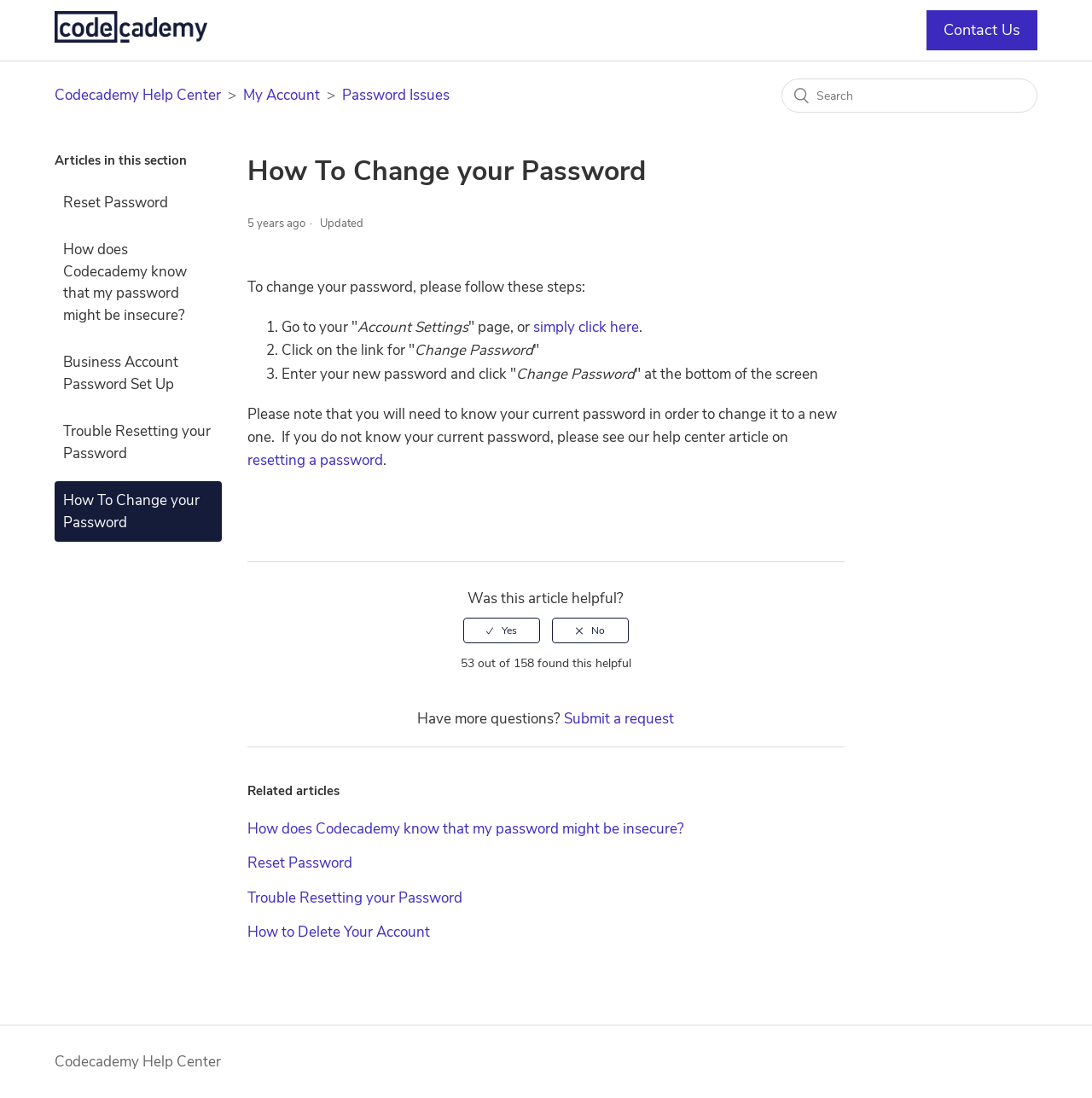Can you find the bounding box coordinates of the area I should click to execute the following instruction: "Submit a request"?

[0.517, 0.645, 0.618, 0.663]